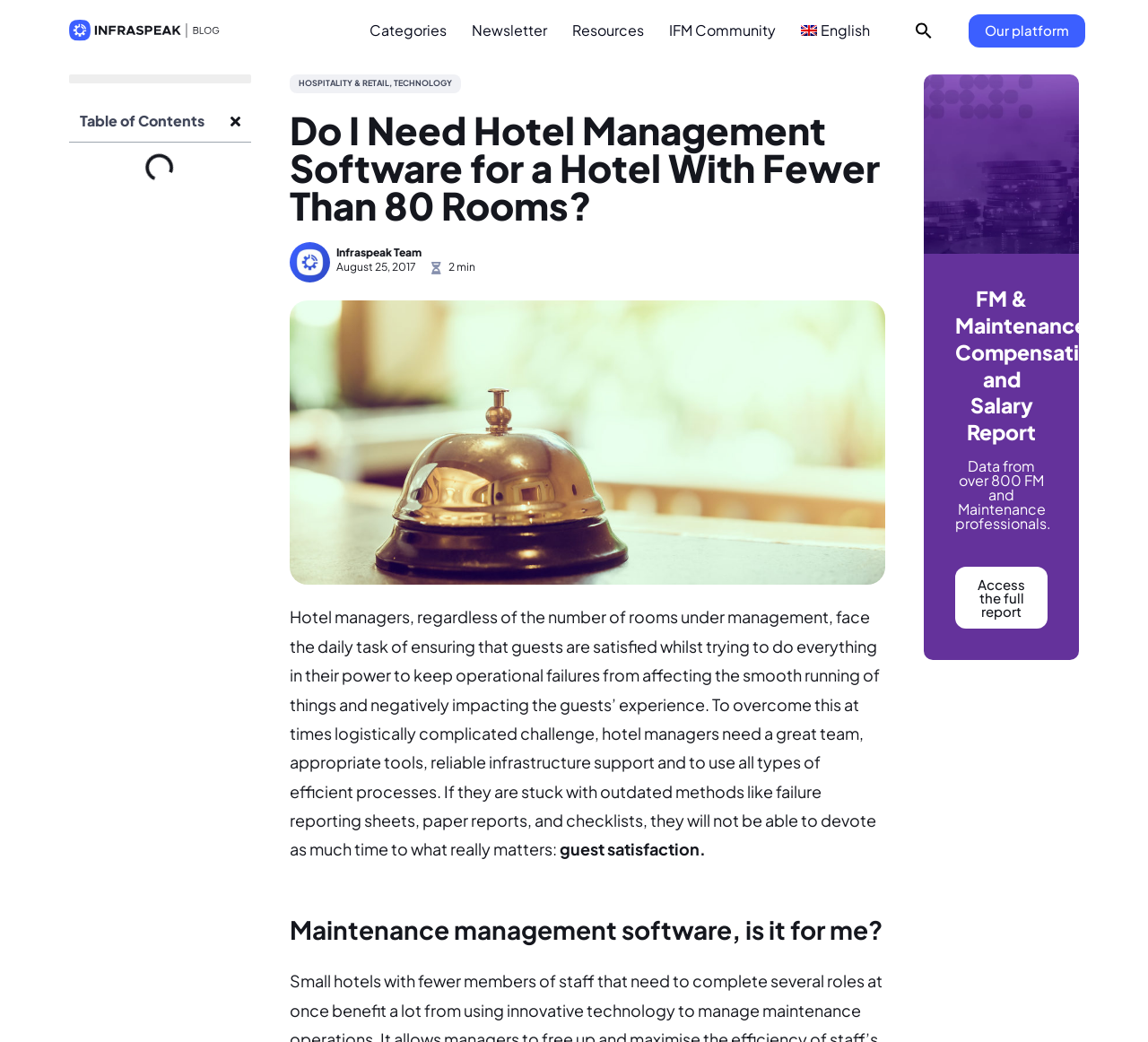Highlight the bounding box coordinates of the region I should click on to meet the following instruction: "Click on the 'Categories' link".

[0.311, 0.01, 0.4, 0.049]